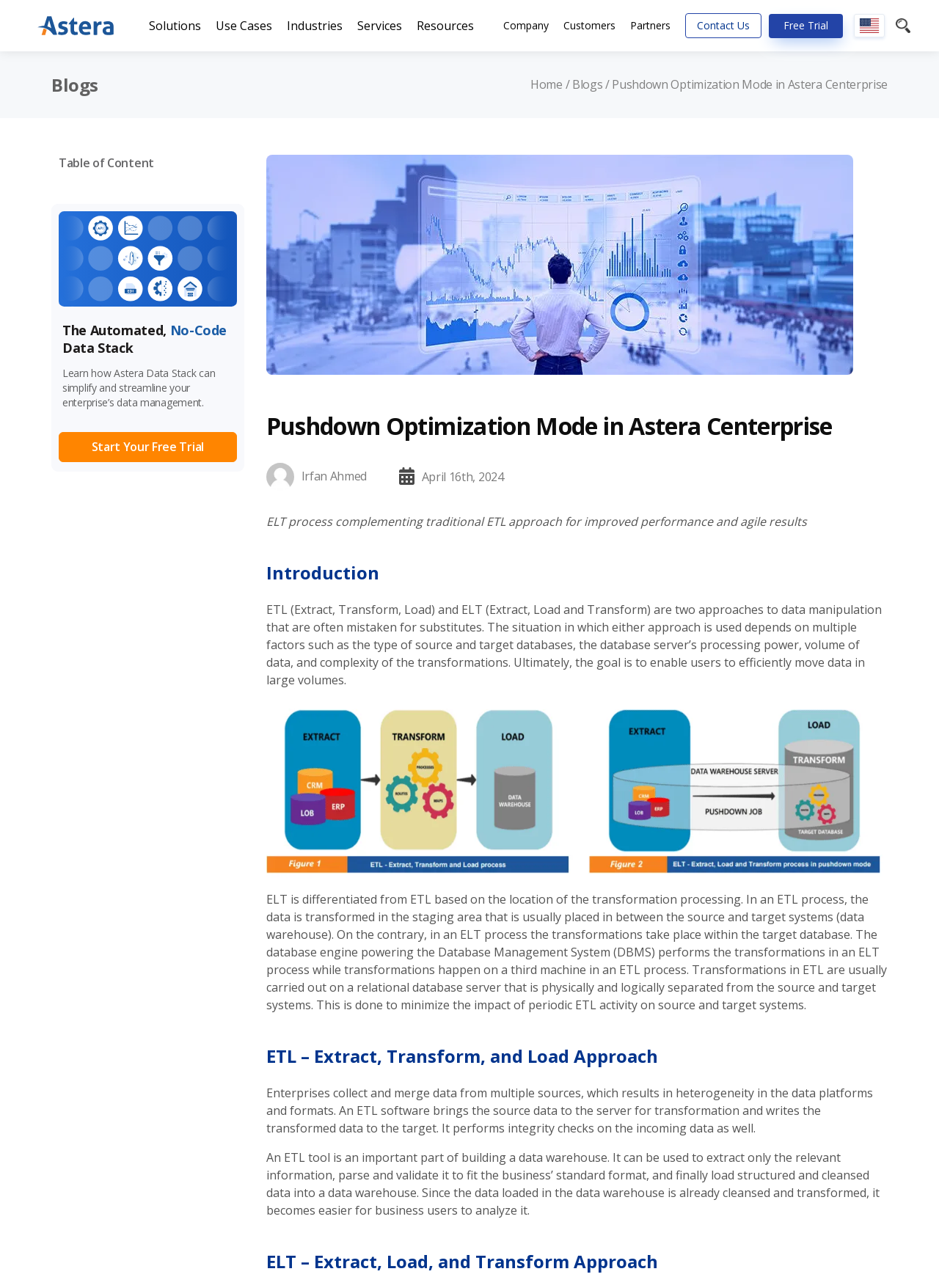What is the difference between ETL and ELT approaches?
Based on the visual details in the image, please answer the question thoroughly.

The webpage highlights that the key difference between ETL and ELT approaches lies in the location of transformation processing, with ETL performing transformations in a staging area and ELT performing transformations within the target database.